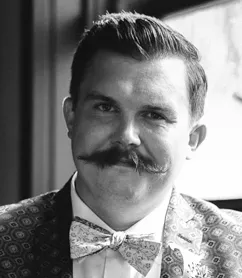Give a concise answer of one word or phrase to the question: 
What is the atmosphere behind Trent Stephens?

Warm and inviting